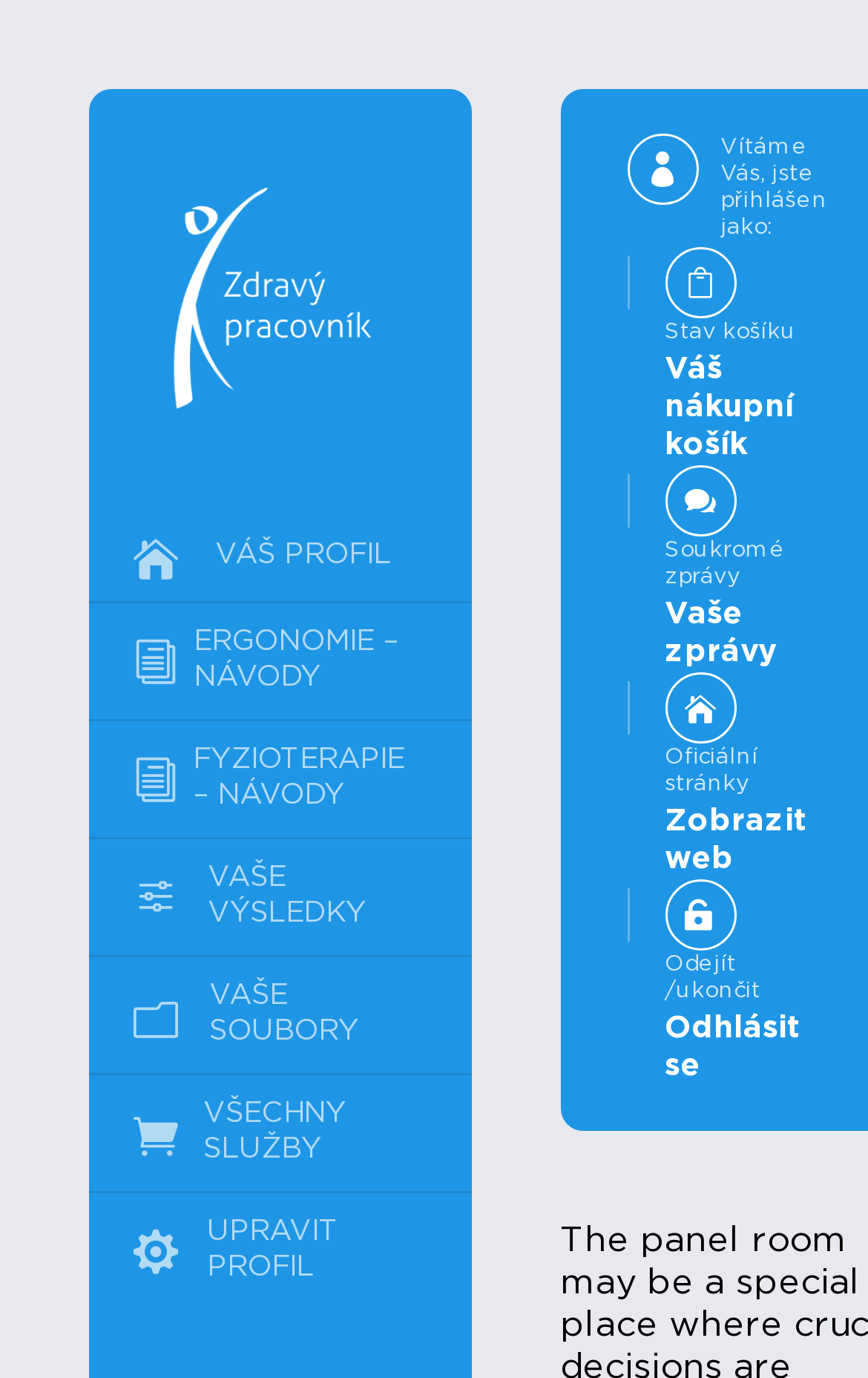Please answer the following question using a single word or phrase: 
How many elements are in the root element?

9